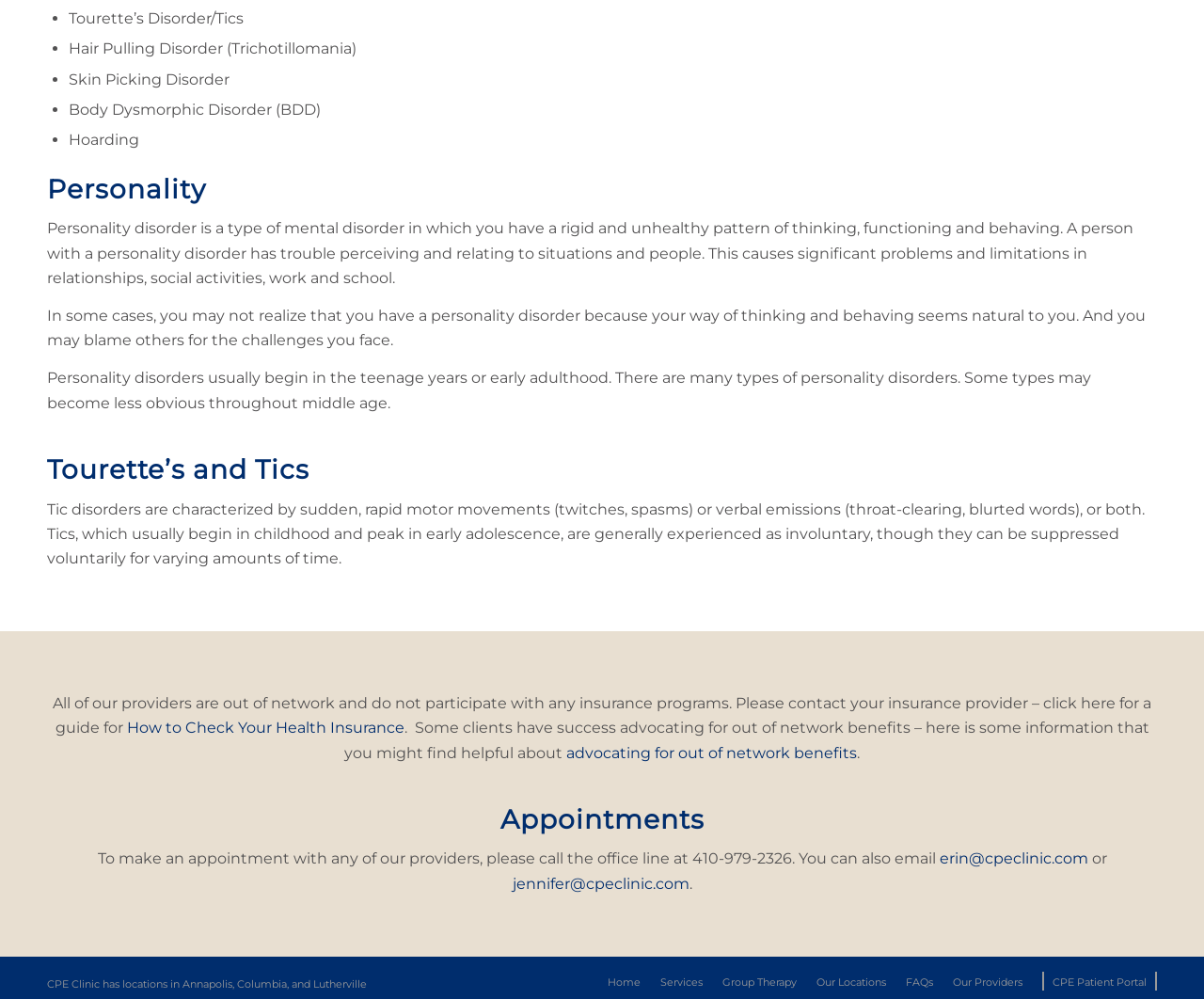What is the main topic of the webpage?
Based on the screenshot, respond with a single word or phrase.

Mental health disorders